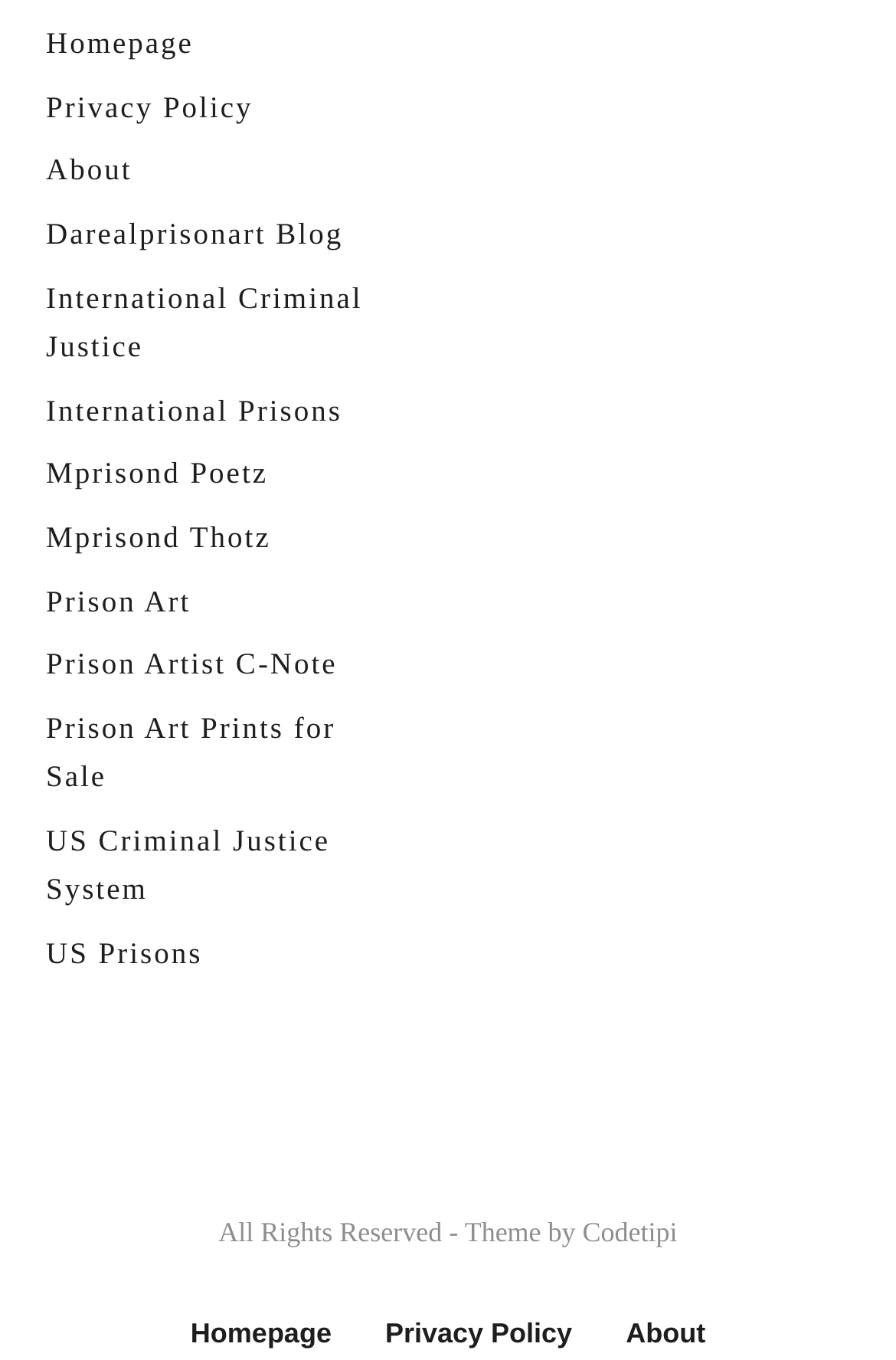Please find the bounding box coordinates of the element's region to be clicked to carry out this instruction: "Enter email address".

[0.115, 0.433, 0.885, 0.521]